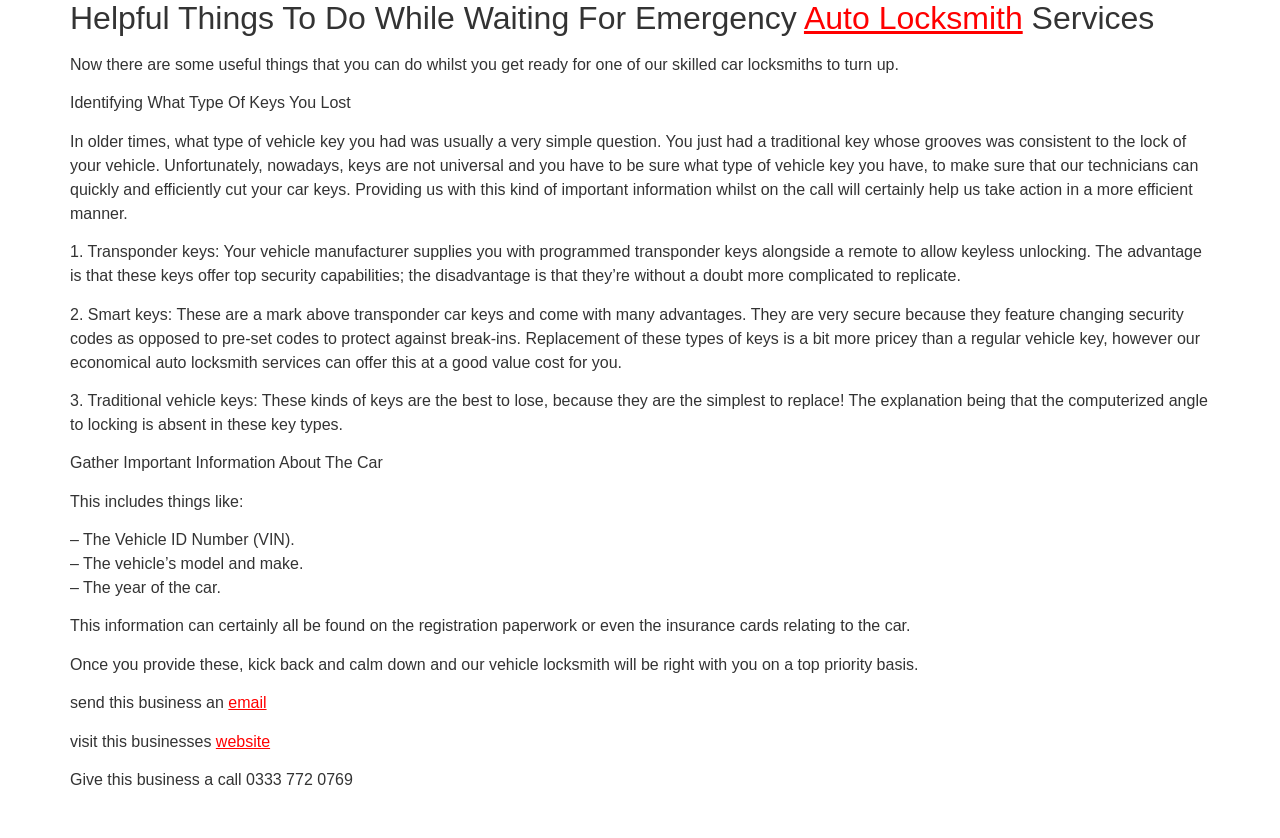Identify the coordinates of the bounding box for the element described below: "email". Return the coordinates as four float numbers between 0 and 1: [left, top, right, bottom].

[0.178, 0.828, 0.208, 0.849]